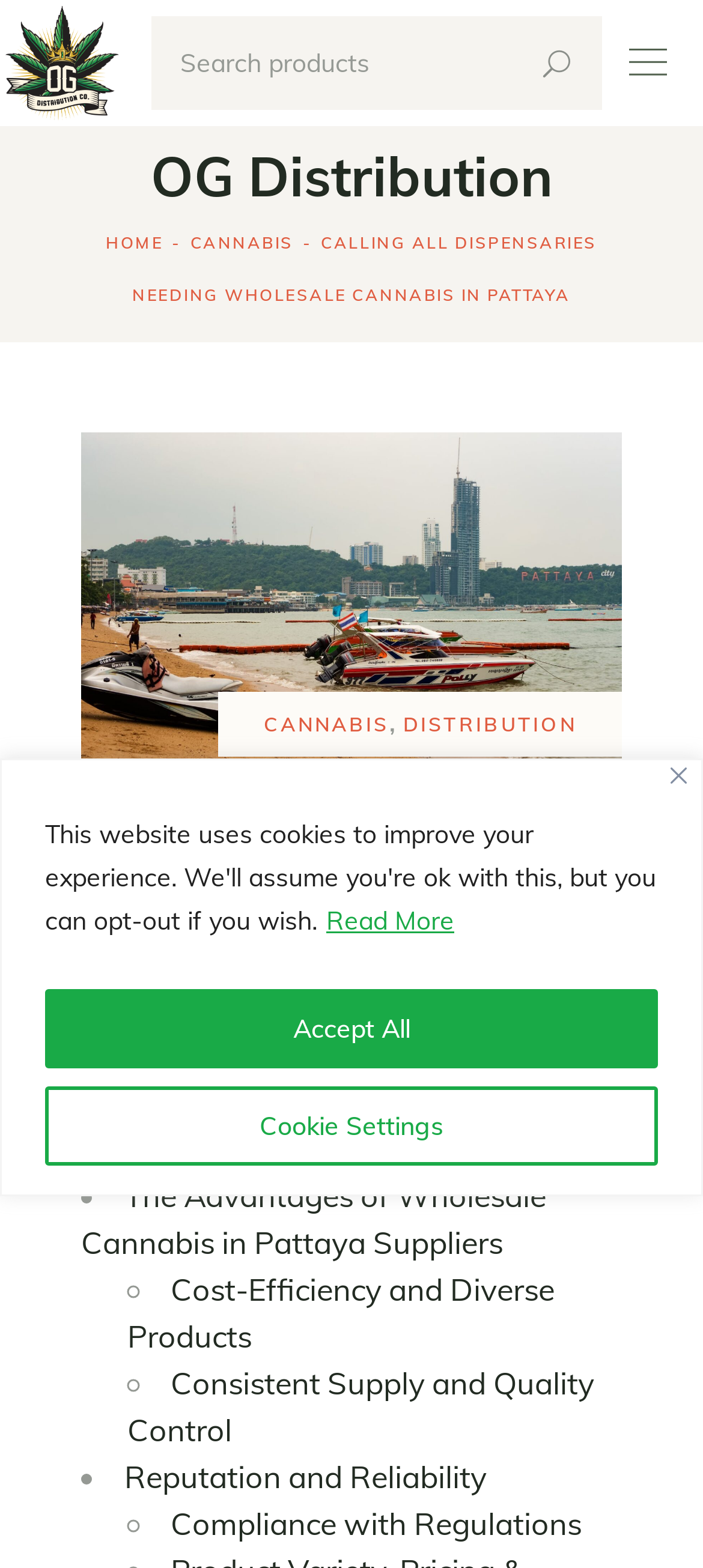Please indicate the bounding box coordinates of the element's region to be clicked to achieve the instruction: "Chat with us". Provide the coordinates as four float numbers between 0 and 1, i.e., [left, top, right, bottom].

[0.618, 0.64, 0.913, 0.669]